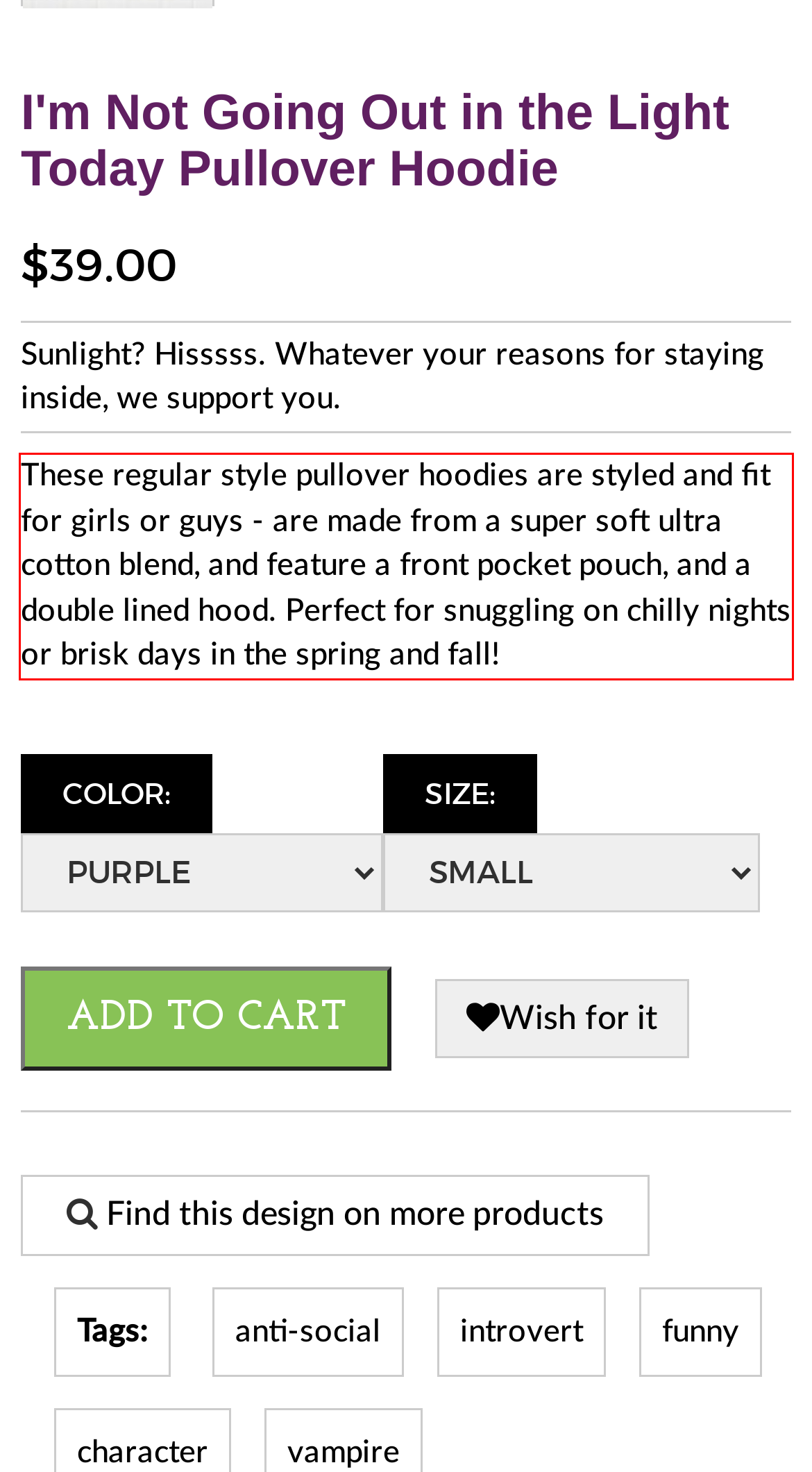Using OCR, extract the text content found within the red bounding box in the given webpage screenshot.

These regular style pullover hoodies are styled and fit for girls or guys - are made from a super soft ultra cotton blend, and feature a front pocket pouch, and a double lined hood. Perfect for snuggling on chilly nights or brisk days in the spring and fall!